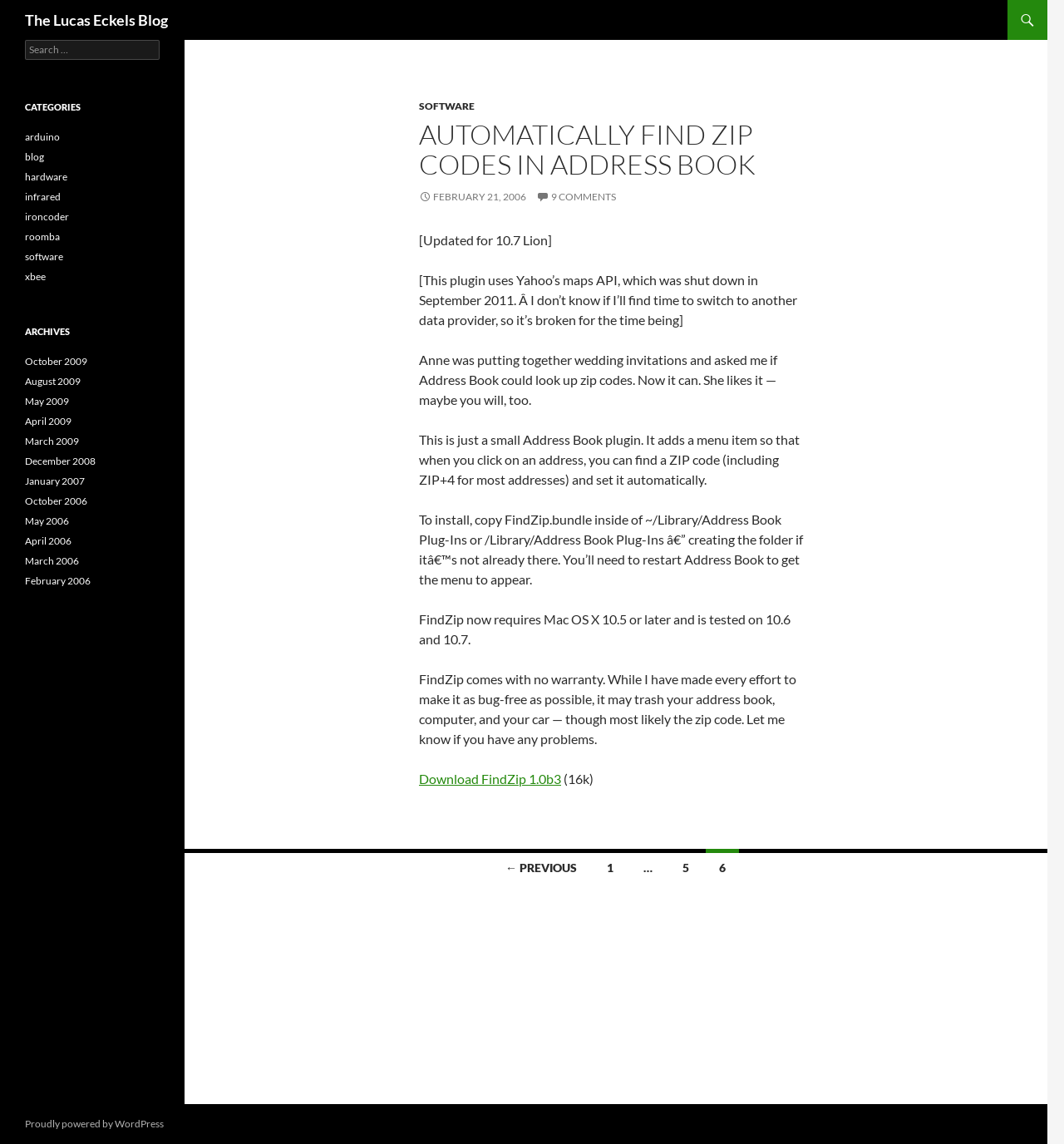Locate the primary headline on the webpage and provide its text.

The Lucas Eckels Blog